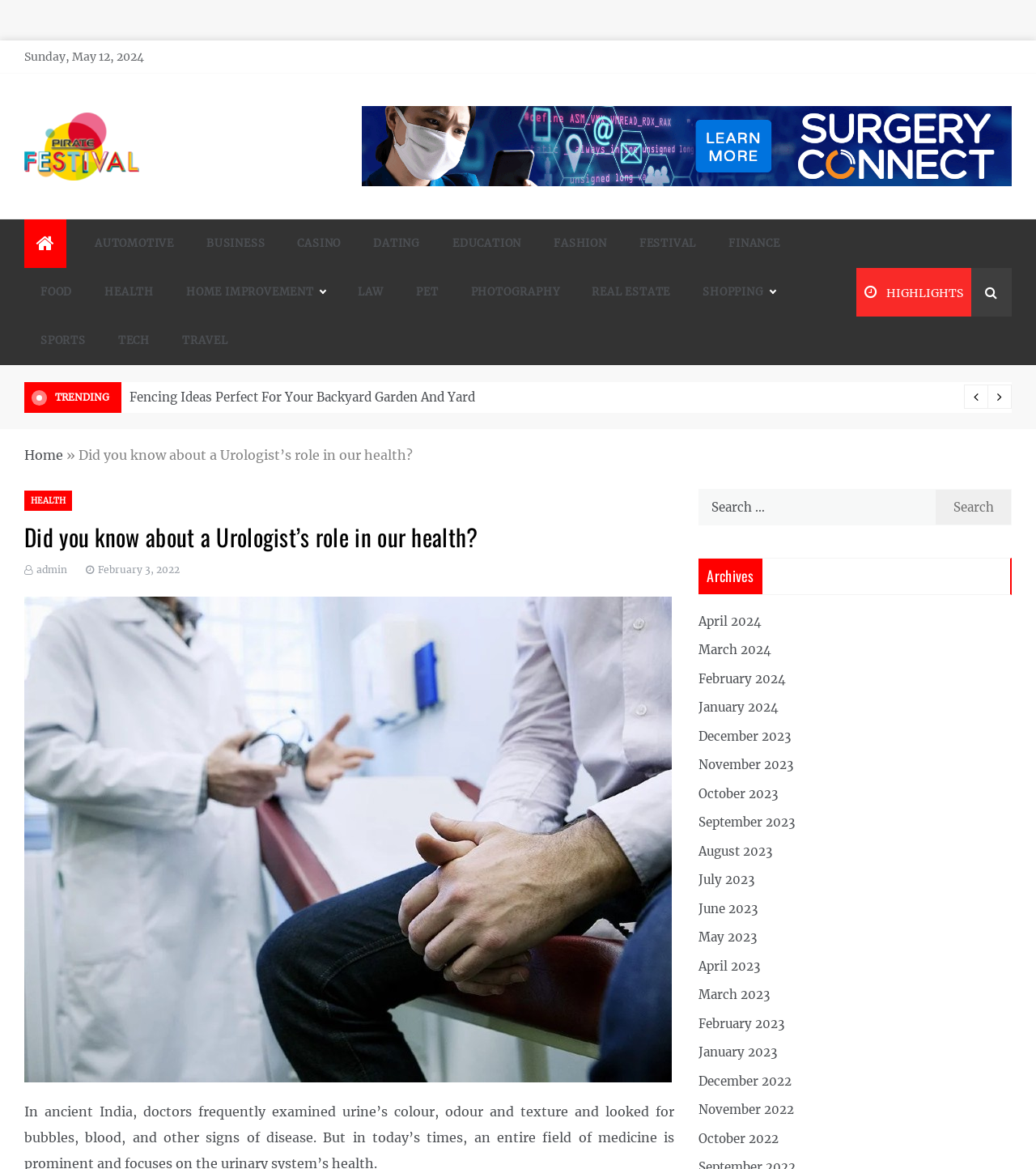What is the name of the blog?
Please answer the question with a detailed response using the information from the screenshot.

I found the name of the blog by looking at the heading element at the top of the page, which says 'Pirate Festivals'.